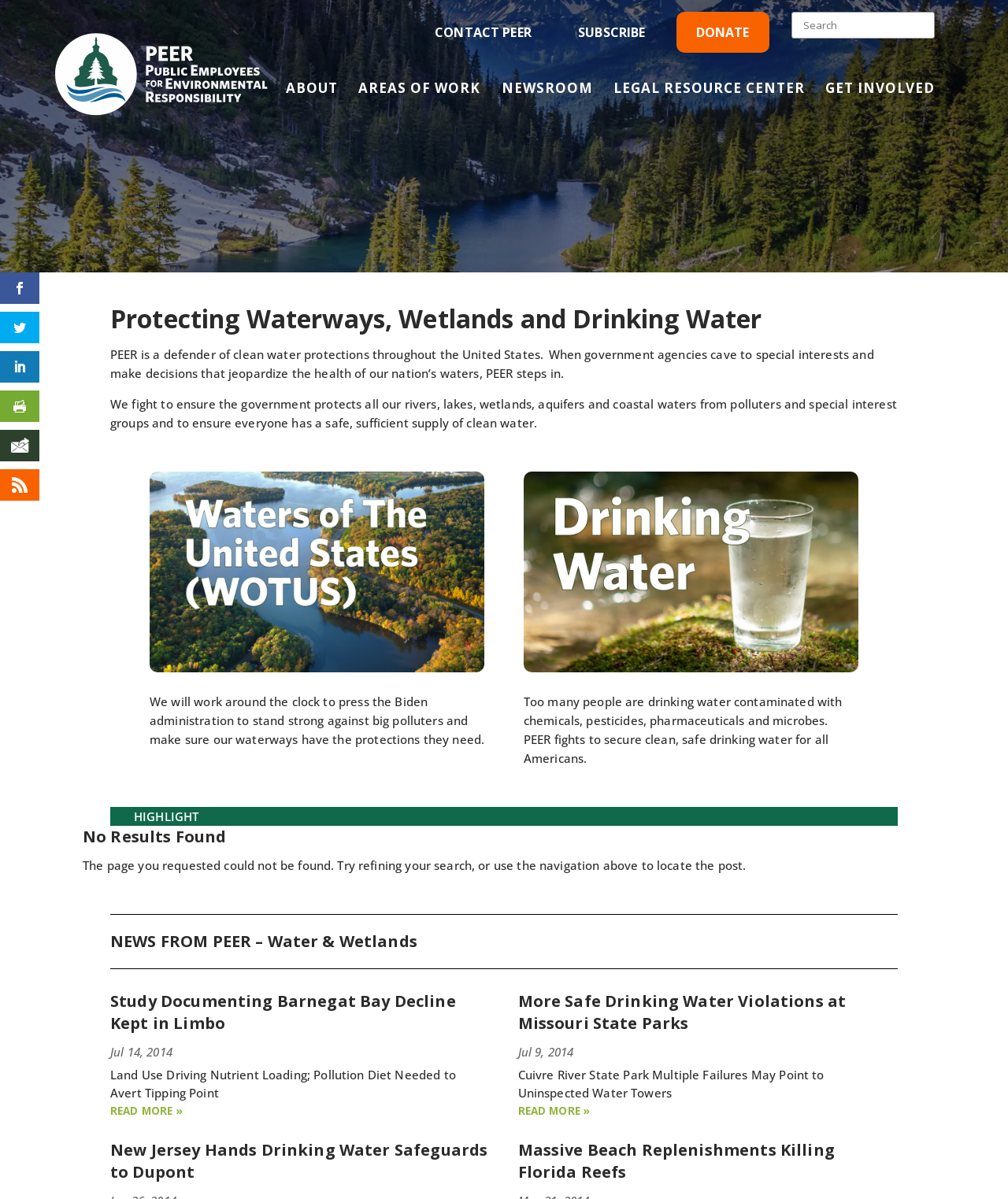What is the purpose of PEER?
Look at the image and provide a detailed response to the question.

The purpose of PEER can be inferred from the text on the webpage, which states that PEER fights to ensure the government protects all waters and wetlands of the U.S. under the Clean Water Act and to ensure everyone has clean drinking water.